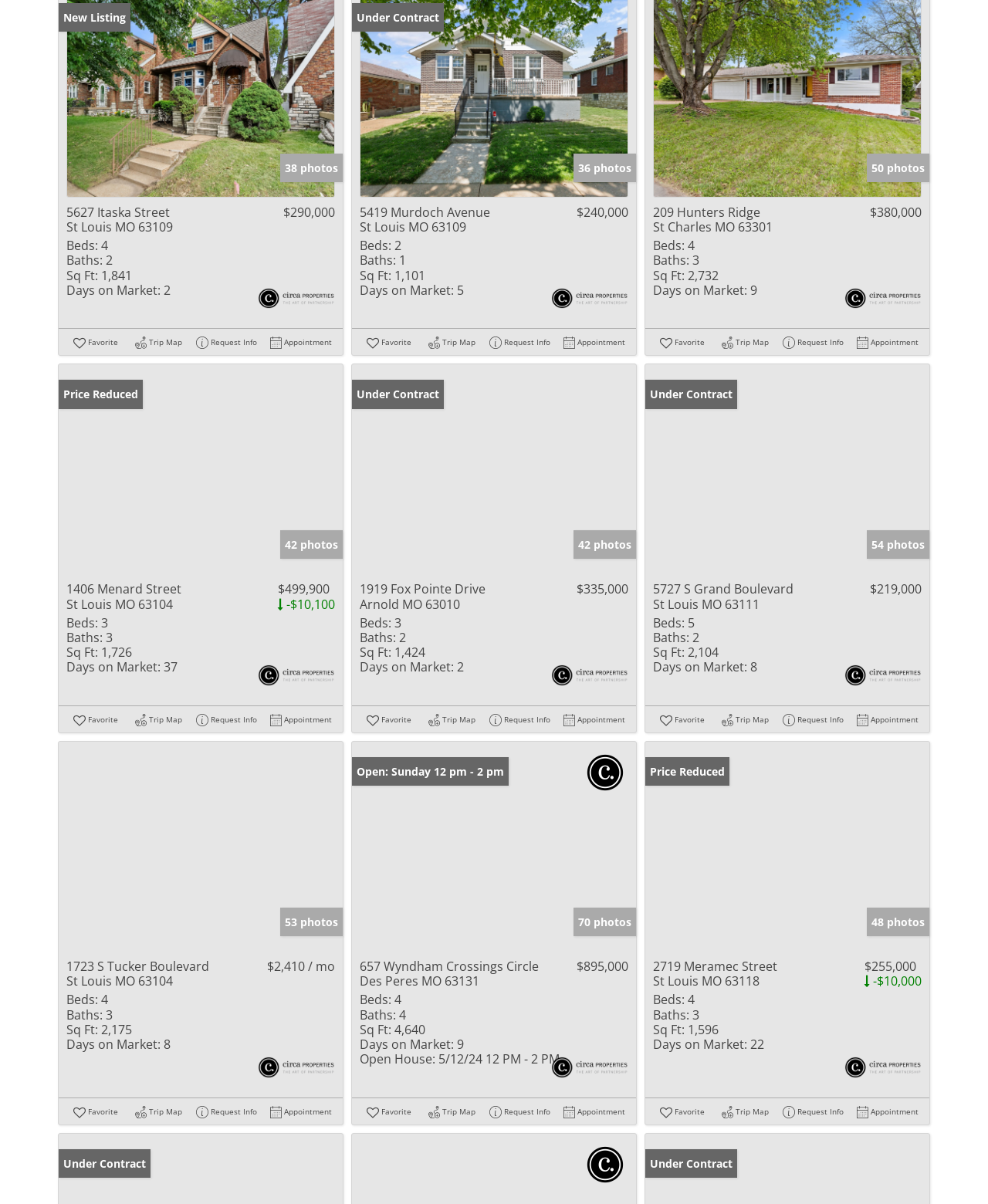Find and provide the bounding box coordinates for the UI element described here: "View Details". The coordinates should be given as four float numbers between 0 and 1: [left, top, right, bottom].

[0.739, 0.694, 0.854, 0.719]